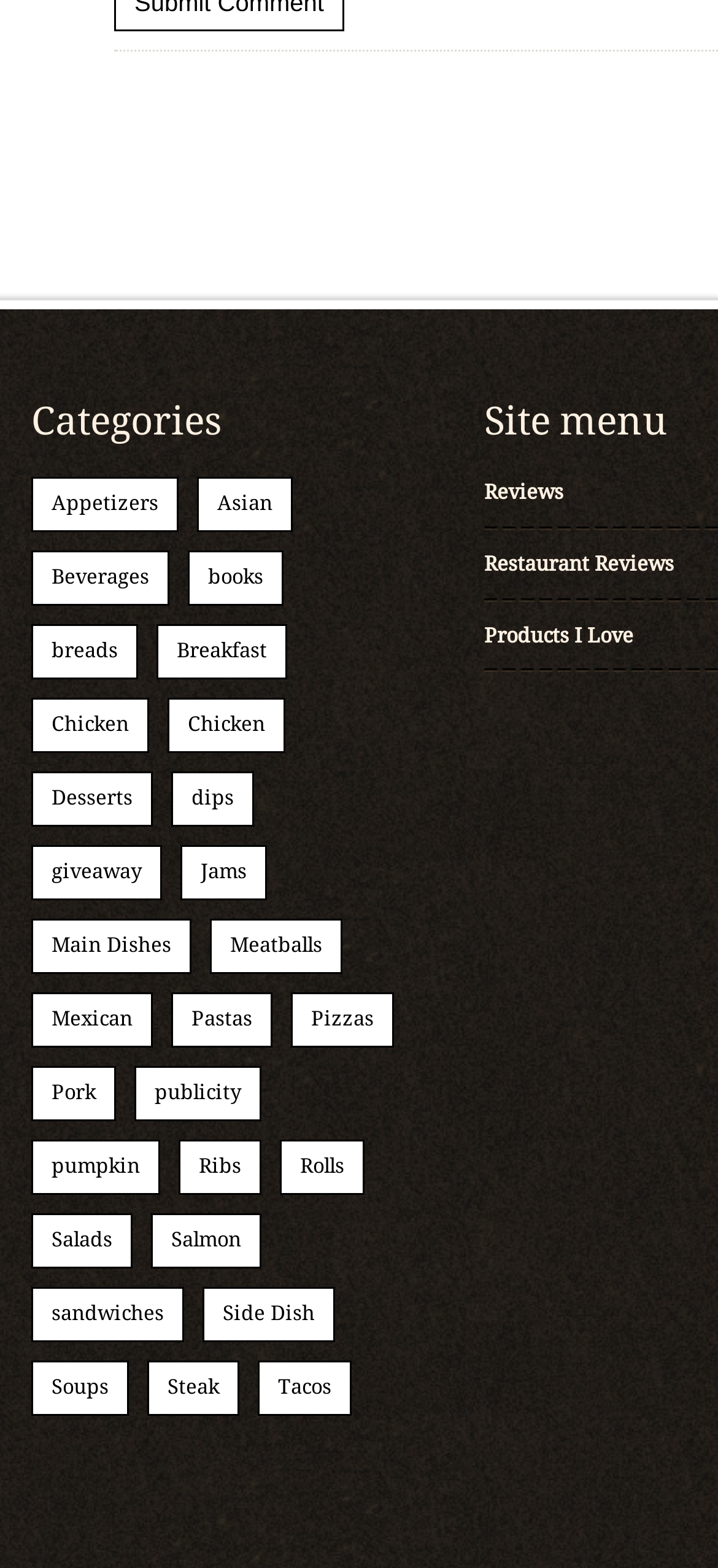What is the first category listed?
Can you provide an in-depth and detailed response to the question?

The first category listed is 'Appetizers' because it is the first link element under the 'Categories' heading, with a bounding box coordinate of [0.046, 0.306, 0.246, 0.338].